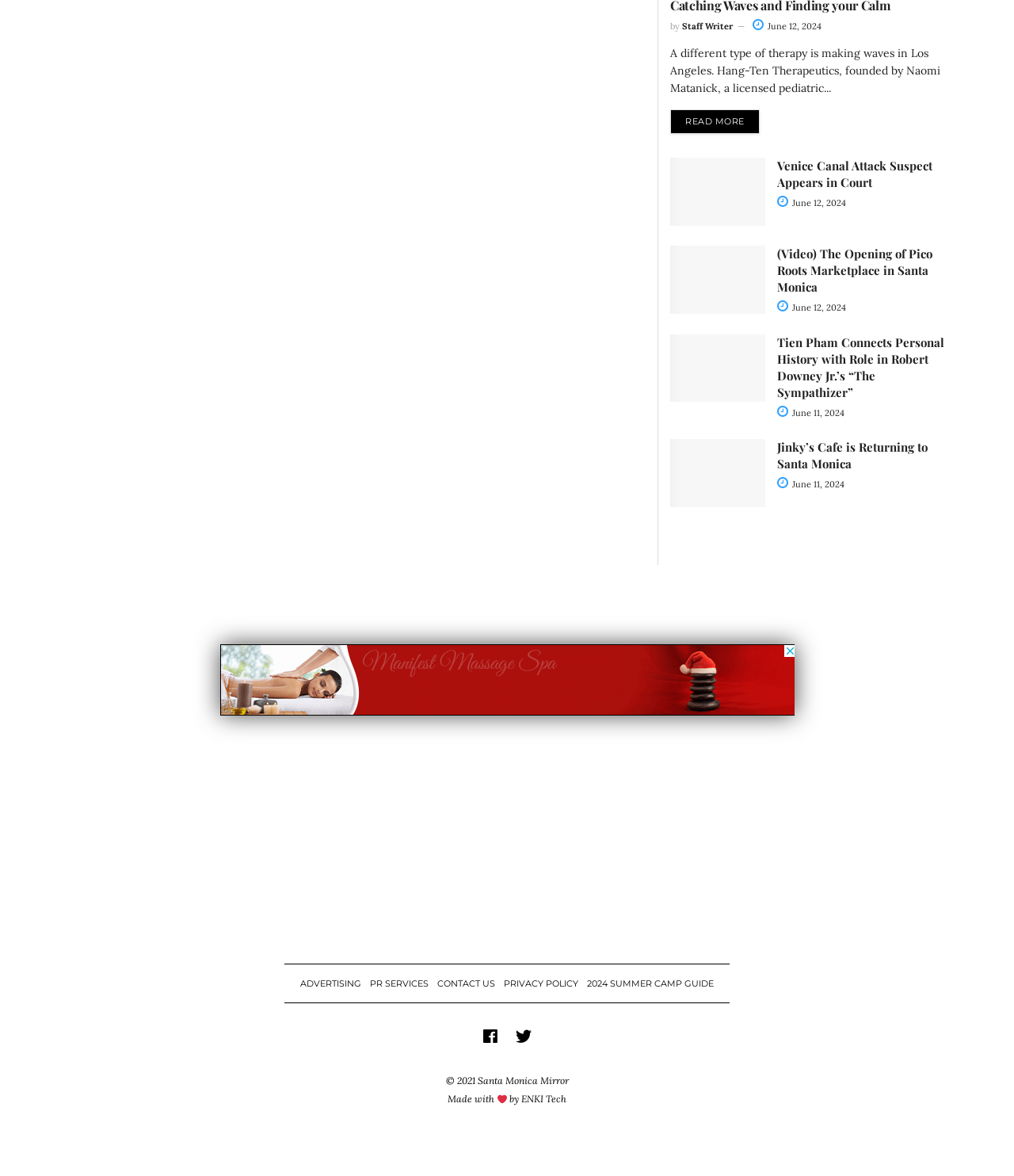Identify the bounding box for the described UI element: "2024 Summer Camp Guide".

[0.579, 0.832, 0.704, 0.841]